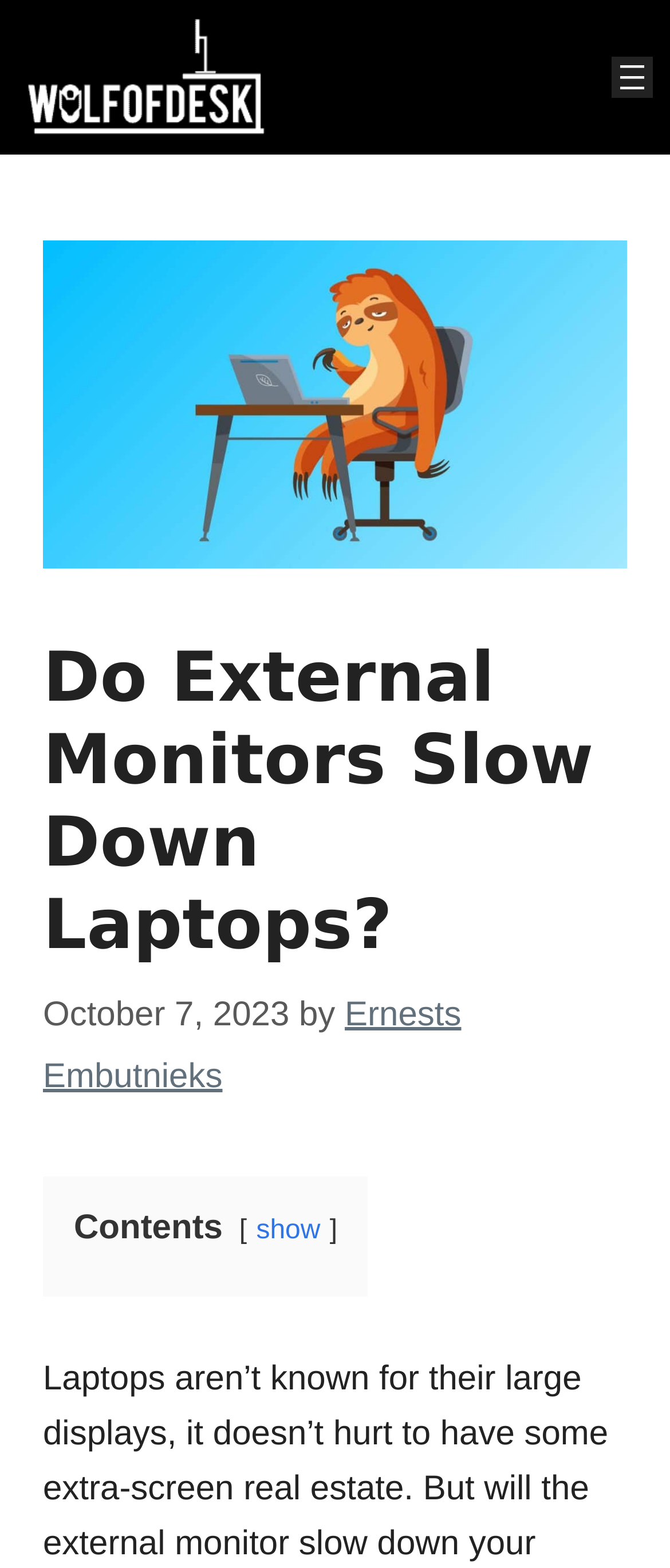Find and provide the bounding box coordinates for the UI element described with: "Ernests Embutnieks".

[0.064, 0.636, 0.688, 0.699]